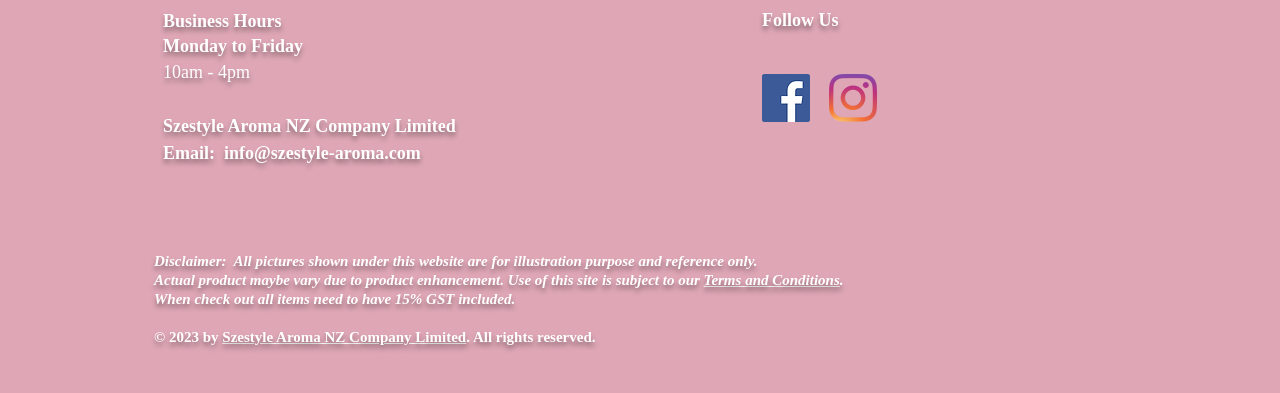What social media platforms can you follow the company on?
Based on the content of the image, thoroughly explain and answer the question.

The social media platforms can be found in the 'Social Bar' section which contains links to Facebook and Instagram, represented by their respective icons.